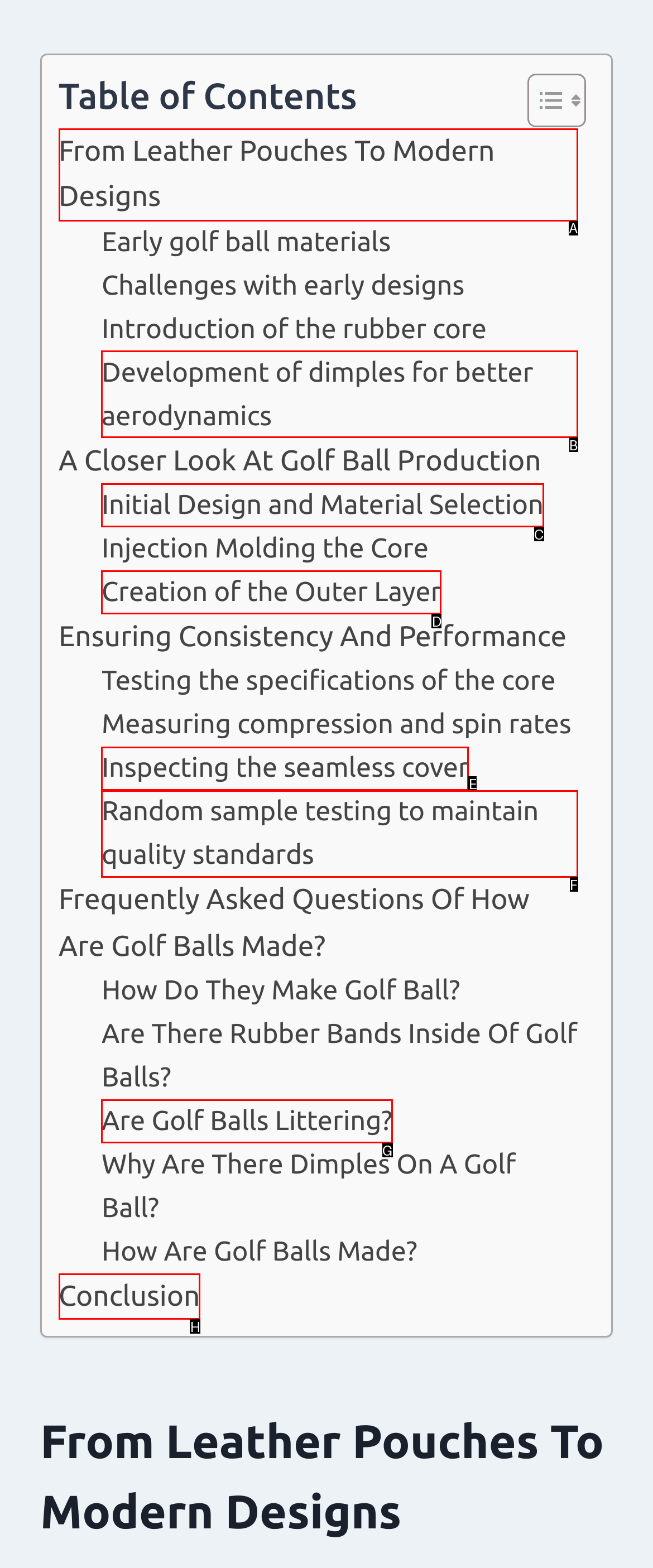Which option should I select to accomplish the task: Read about From Leather Pouches To Modern Designs? Respond with the corresponding letter from the given choices.

A